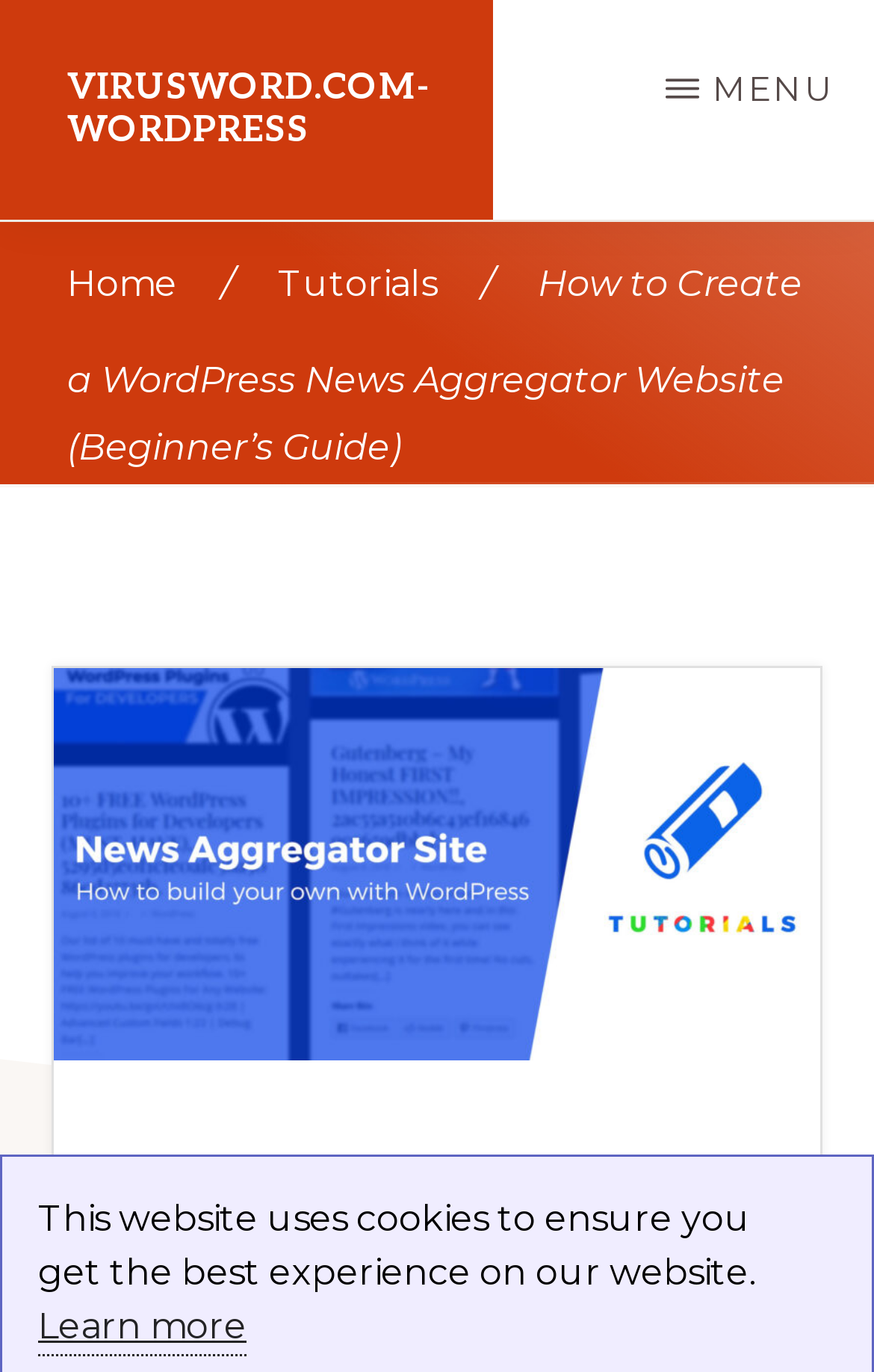Please use the details from the image to answer the following question comprehensively:
Is there a menu on the webpage?

I found a button with the label 'MENU' on the top-right corner of the webpage, which suggests that there is a menu available.